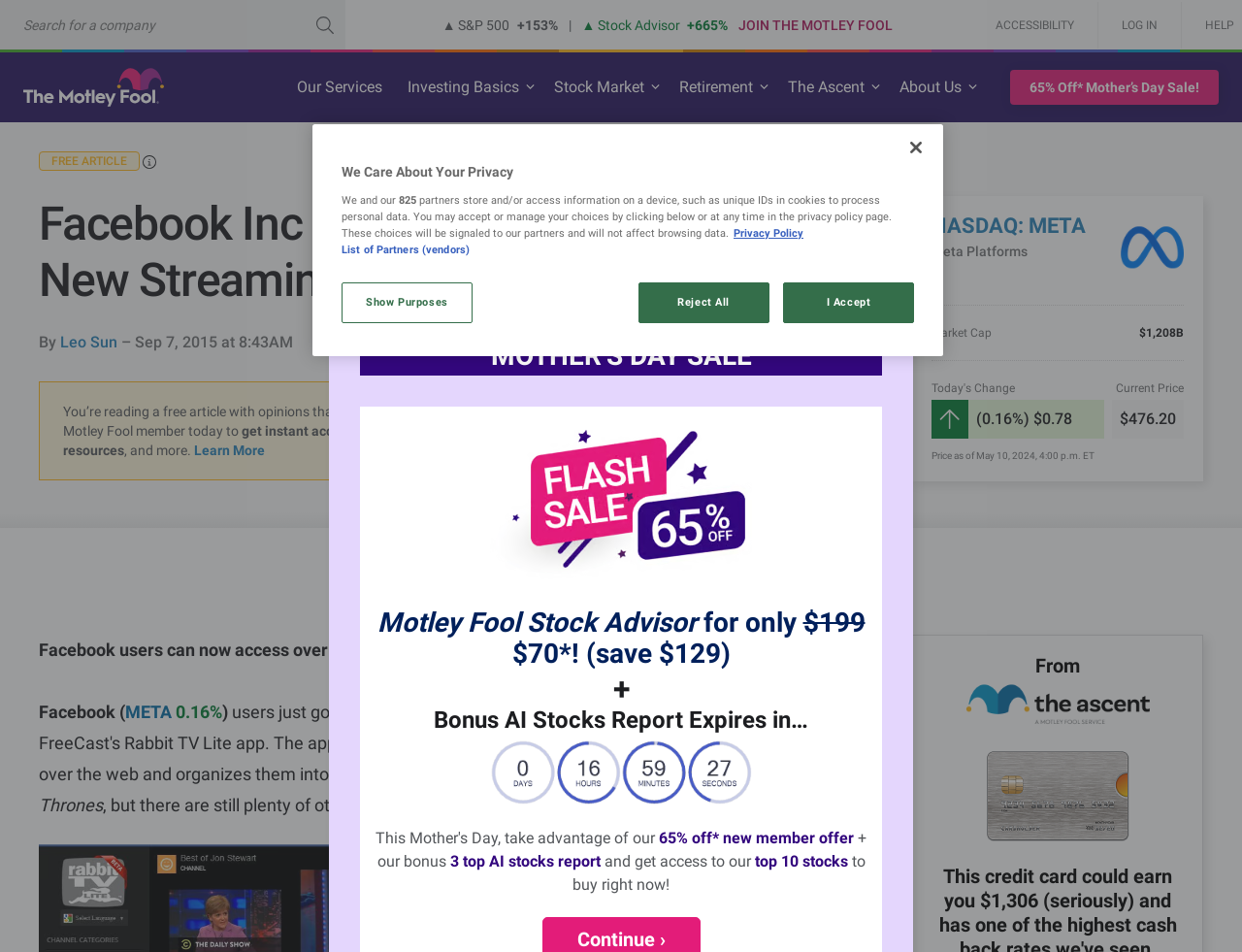Determine the bounding box coordinates of the clickable element to achieve the following action: 'Check the current price of Meta Platforms'. Provide the coordinates as four float values between 0 and 1, formatted as [left, top, right, bottom].

[0.902, 0.43, 0.947, 0.45]